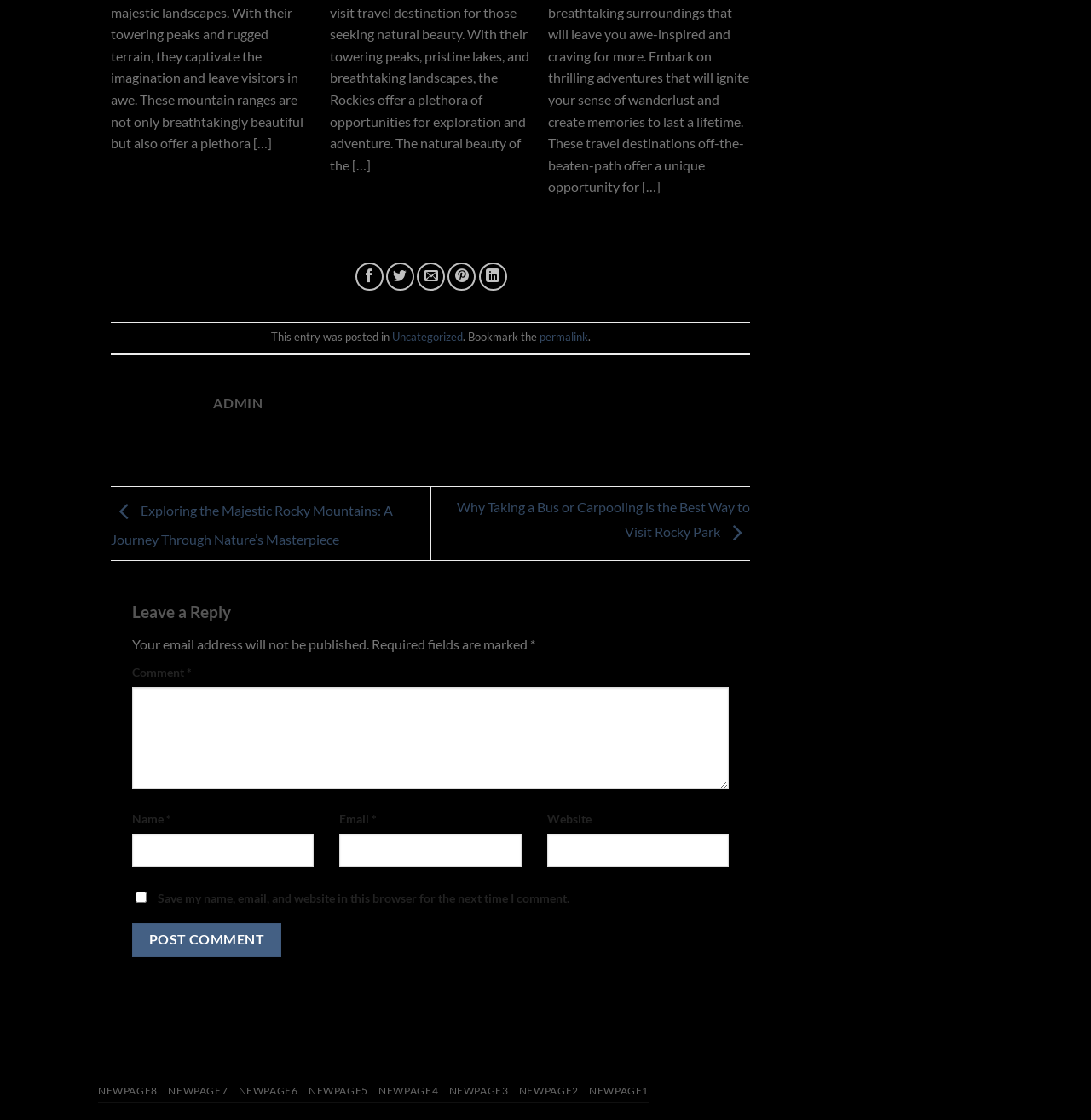Determine the bounding box coordinates of the clickable element to achieve the following action: 'Visit the permalink'. Provide the coordinates as four float values between 0 and 1, formatted as [left, top, right, bottom].

[0.494, 0.295, 0.539, 0.307]